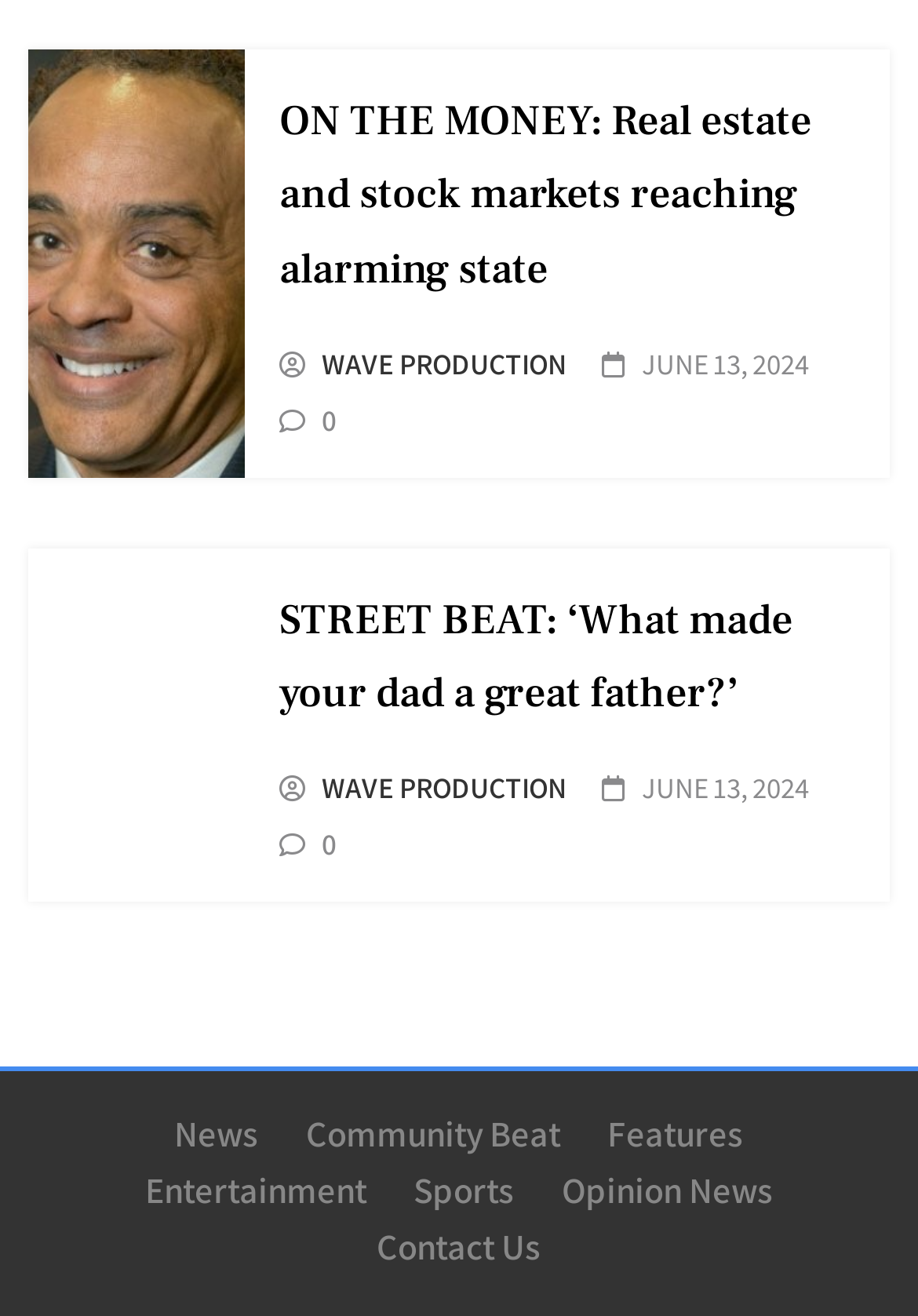Can you show the bounding box coordinates of the region to click on to complete the task described in the instruction: "View the article 'STREET BEAT: ‘What made your dad a great father?’'"?

[0.304, 0.443, 0.931, 0.555]